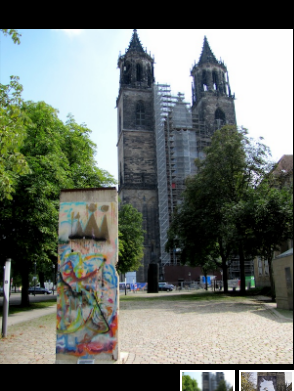What is the purpose of the scaffolding on the cathedral?
Examine the screenshot and reply with a single word or phrase.

Restoration work